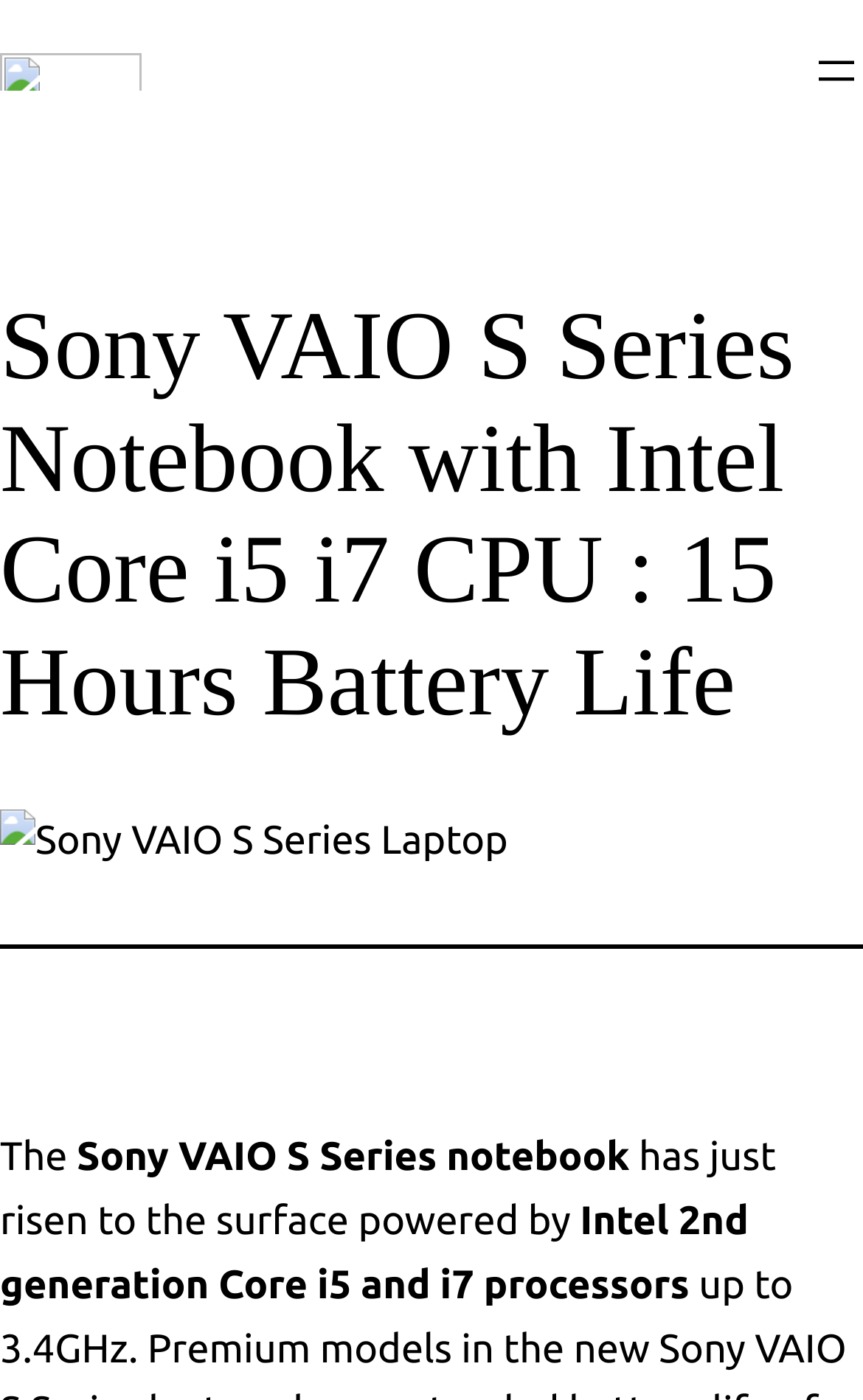Please find and give the text of the main heading on the webpage.

Sony VAIO S Series Notebook with Intel Core i5 i7 CPU : 15 Hours Battery Life